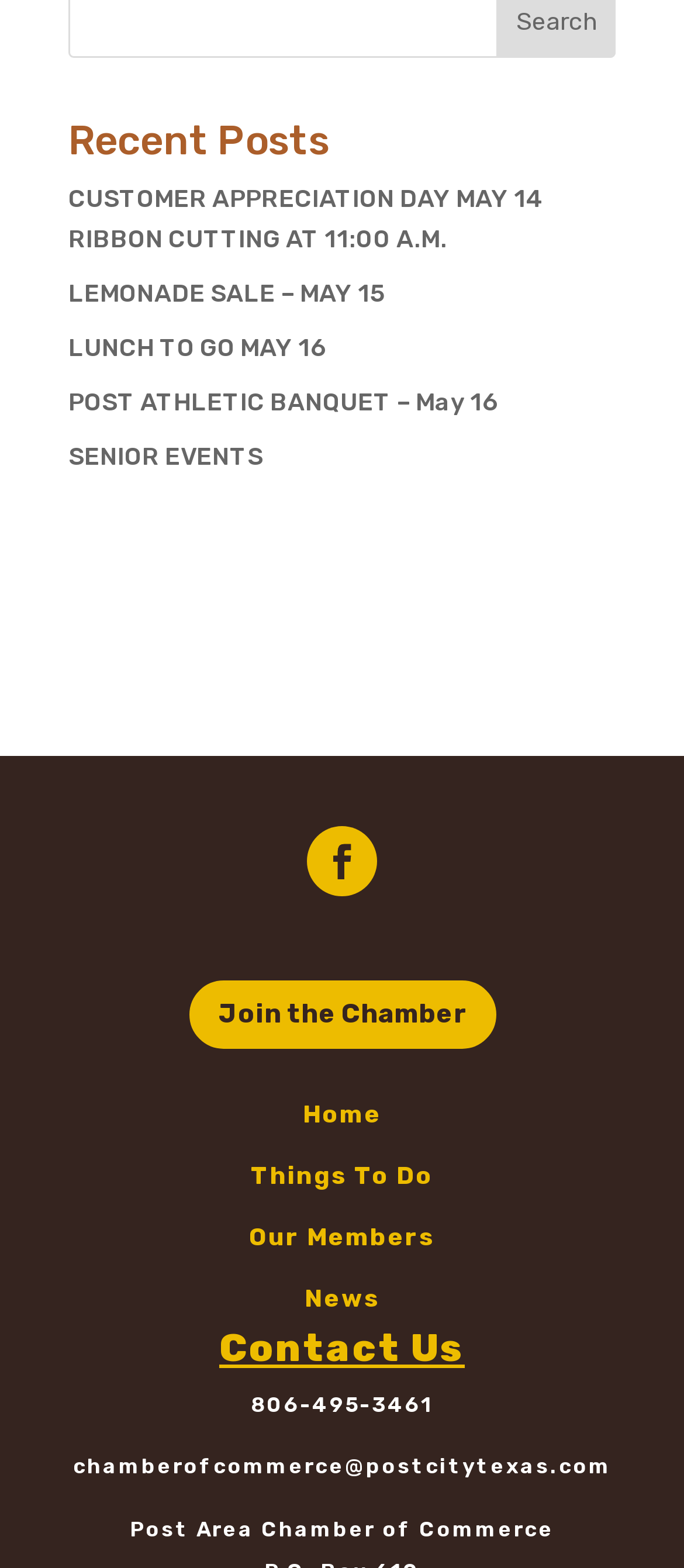How many links are under the 'Recent Posts' heading?
Refer to the image and give a detailed response to the question.

There are five links under the 'Recent Posts' heading, which are 'CUSTOMER APPRECIATION DAY MAY 14 RIBBON CUTTING AT 11:00 A.M.', 'LEMONADE SALE – MAY 15', 'LUNCH TO GO MAY 16', 'POST ATHLETIC BANQUET – May 16', and 'SENIOR EVENTS'.